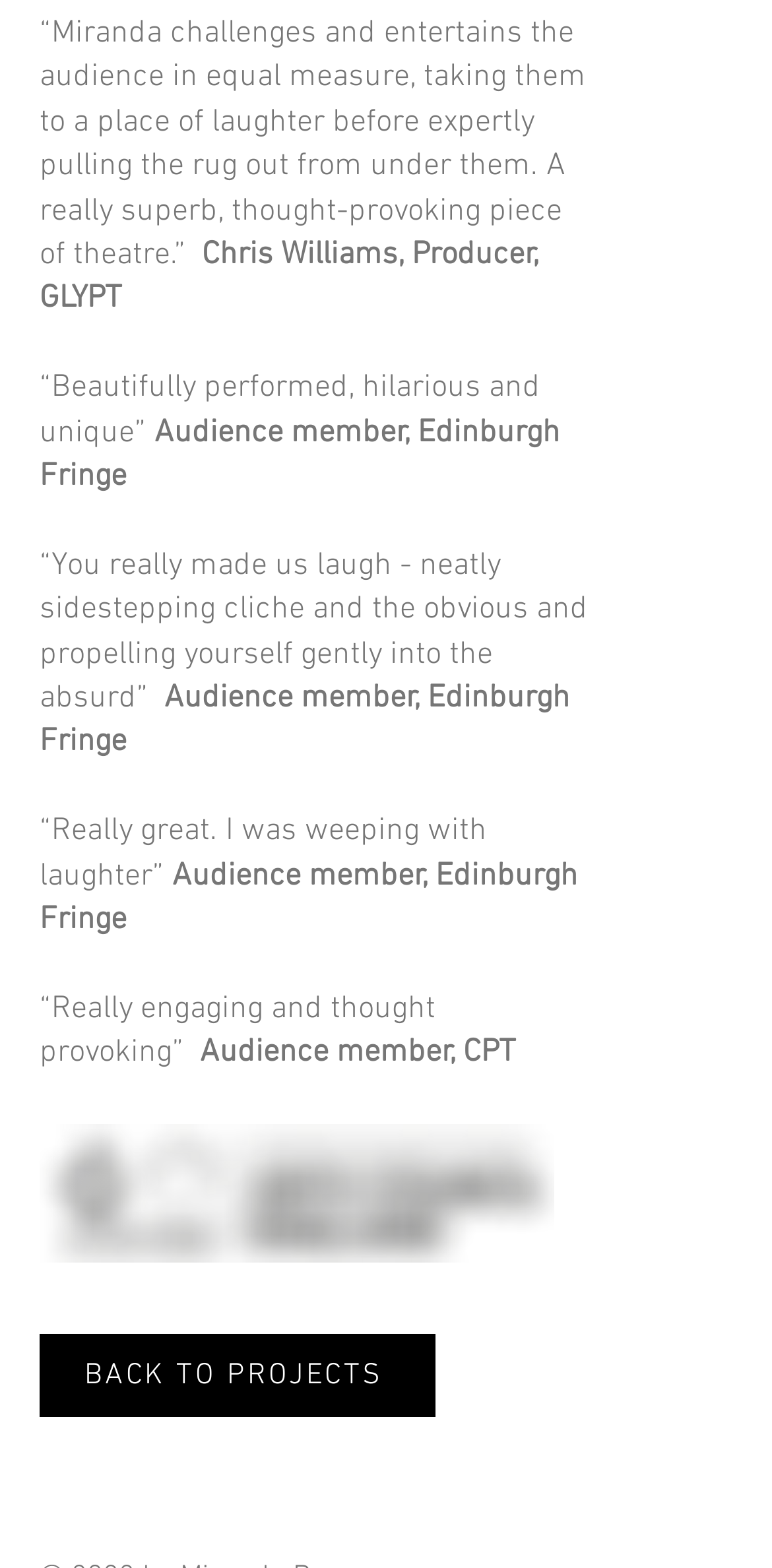Reply to the question with a brief word or phrase: What is the name of the producer mentioned?

Chris Williams